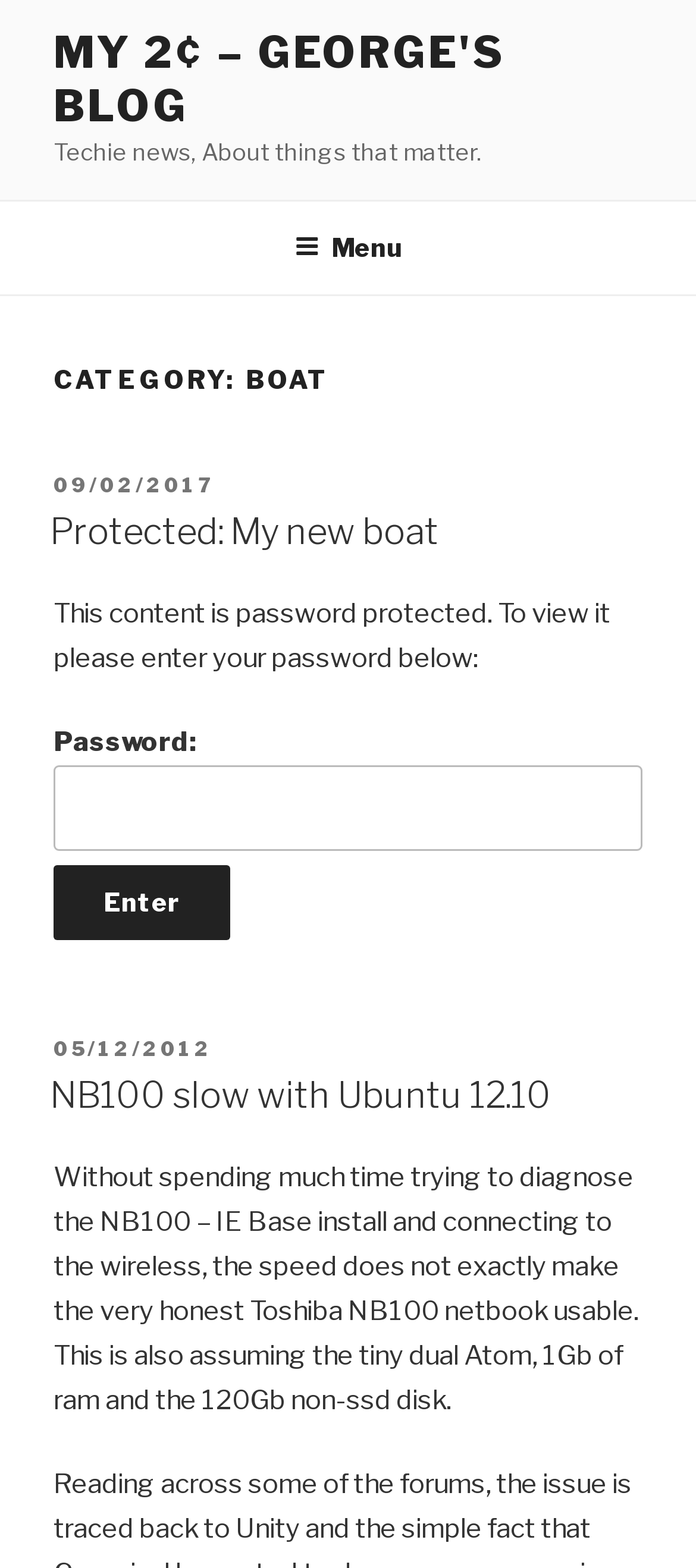Determine the bounding box coordinates of the clickable region to follow the instruction: "View the 'NB100 slow with Ubuntu 12.10' post".

[0.072, 0.685, 0.792, 0.712]